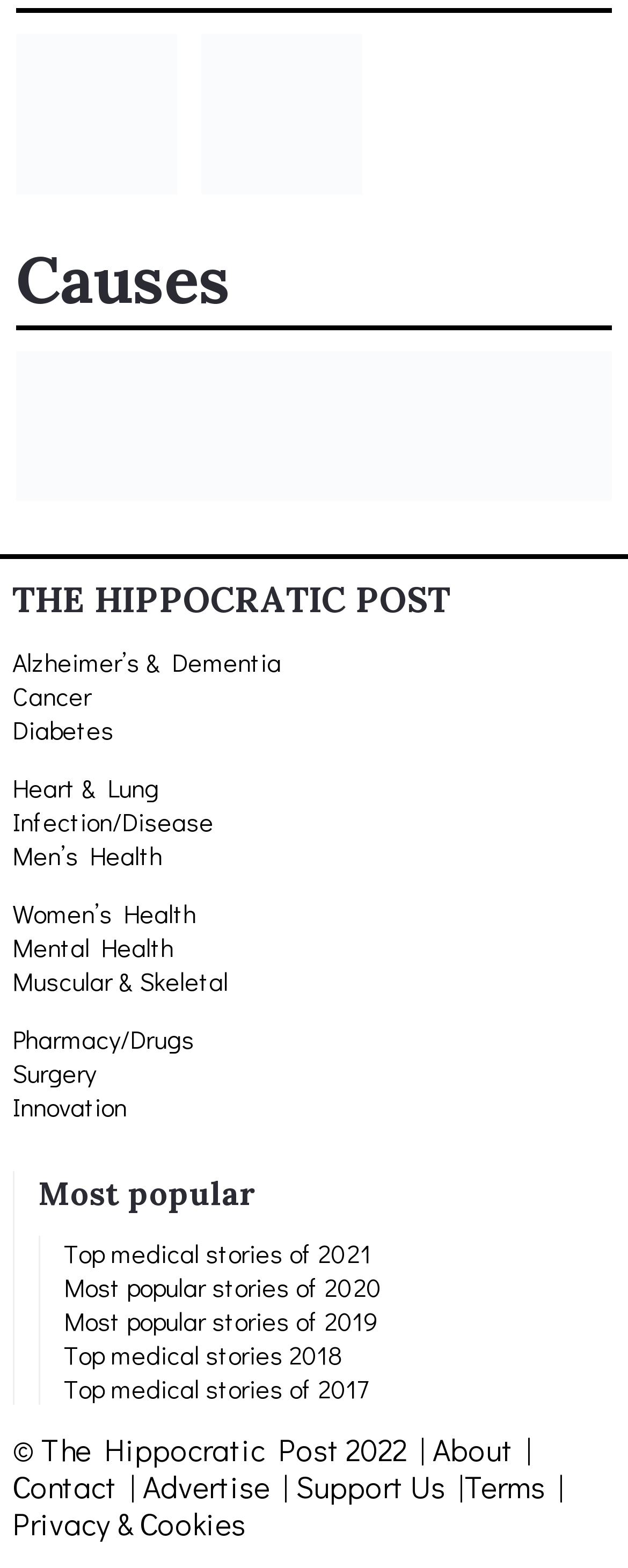What is the name of the charity that can be donated to?
Look at the screenshot and respond with a single word or phrase.

Medical Detection Dogs